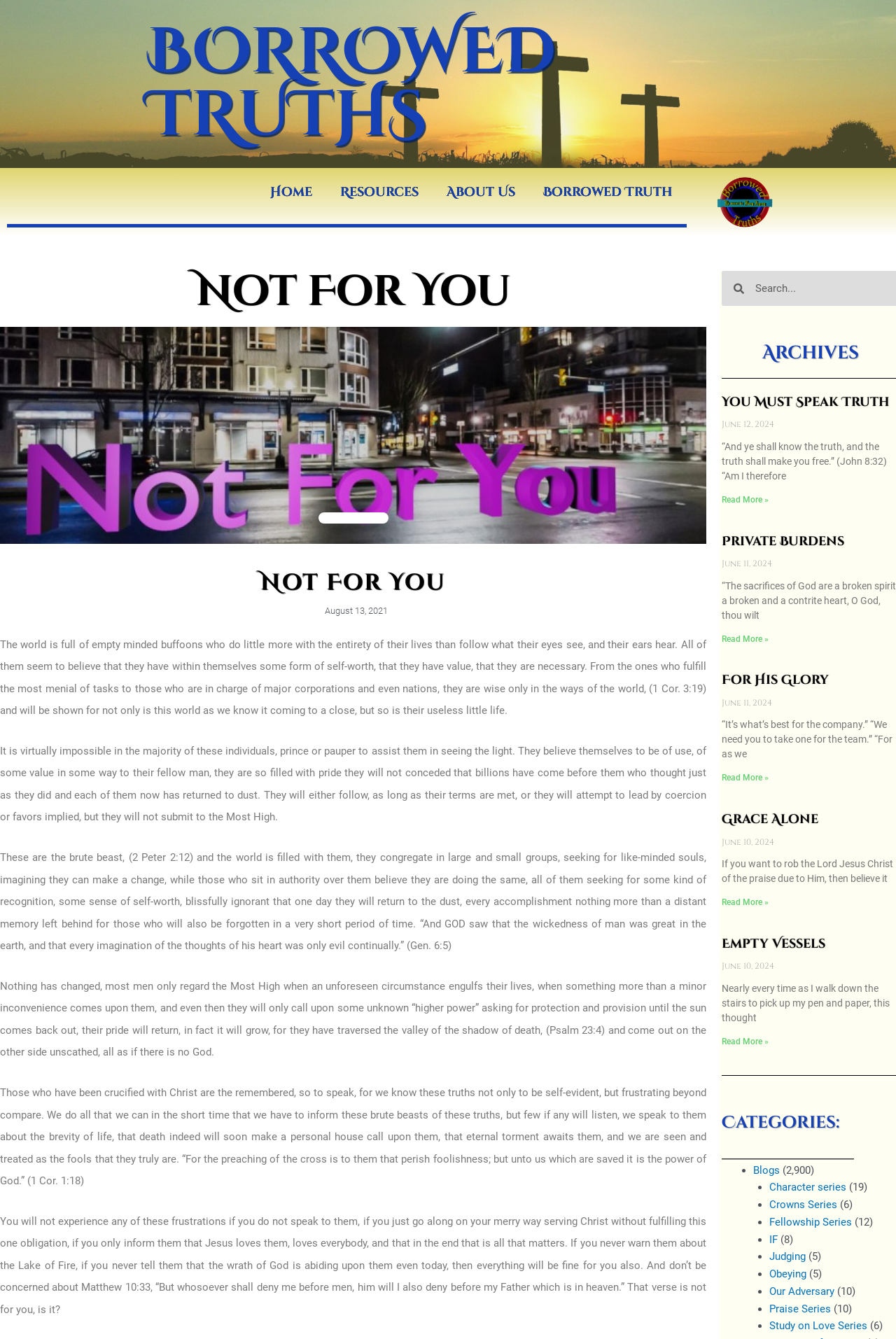Show the bounding box coordinates of the element that should be clicked to complete the task: "Explore poems about love".

None